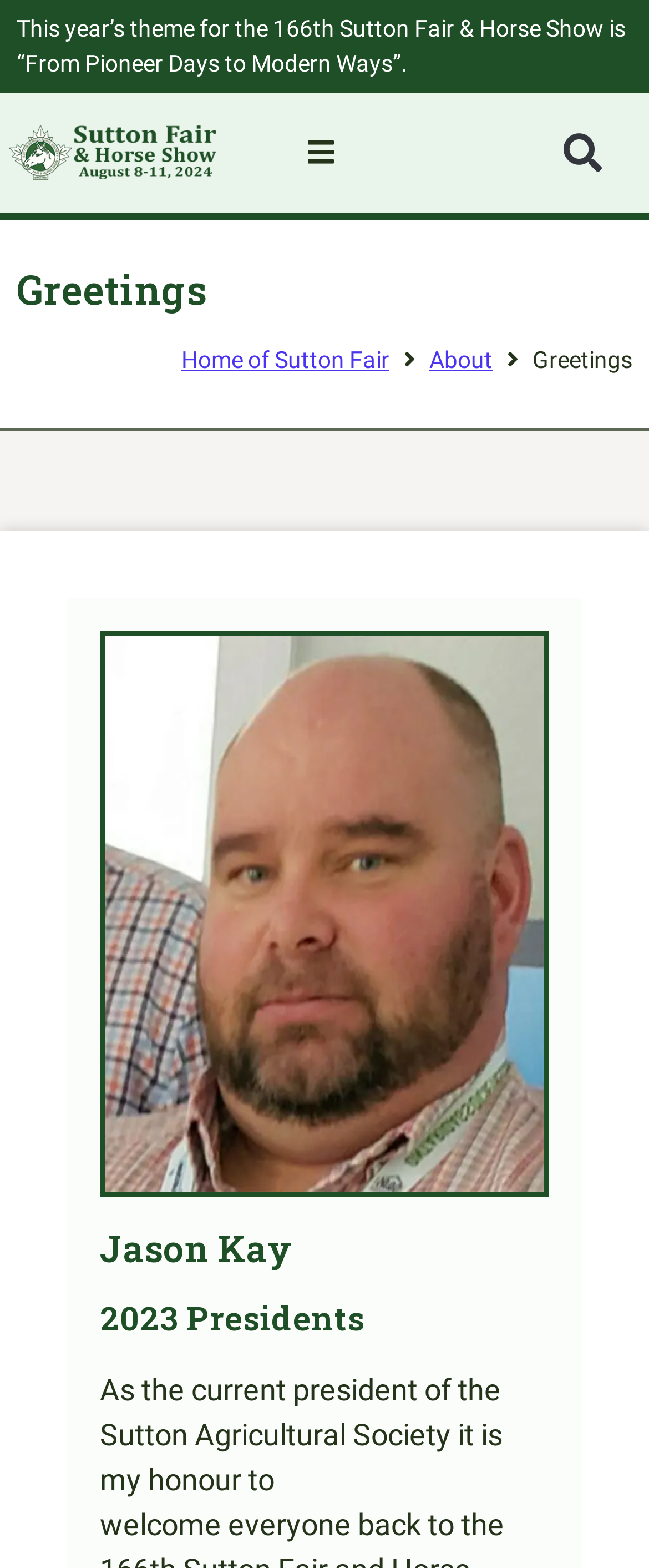Provide a thorough description of the webpage you see.

The webpage is about the Sutton Fair and Horse Show, specifically the 166th event. At the top, there is a logo of the Sutton Fair, which is an image with the text "August 8-11, 2024" and is positioned near the top-left corner of the page. Below the logo, there is a search bar with a "Search" button on the right side.

The main content of the page is divided into two sections. On the left side, there is a heading "Greetings" followed by a paragraph of text that explains the theme of the 166th Sutton Fair & Horse Show, which is "From Pioneer Days to Modern Ways". 

On the right side, there is a section dedicated to the president of the Sutton Agricultural Society, Jason Kay. There is a large image of Jason Kay, and below it, there are two headings: "Jason Kay" and "2023 Presidents". Below the headings, there is a paragraph of text where Jason Kay welcomes everyone to the 166th Sutton Fair and Horse Show.

At the top-right corner of the page, there are two links: "Home of Sutton Fair" and "About".